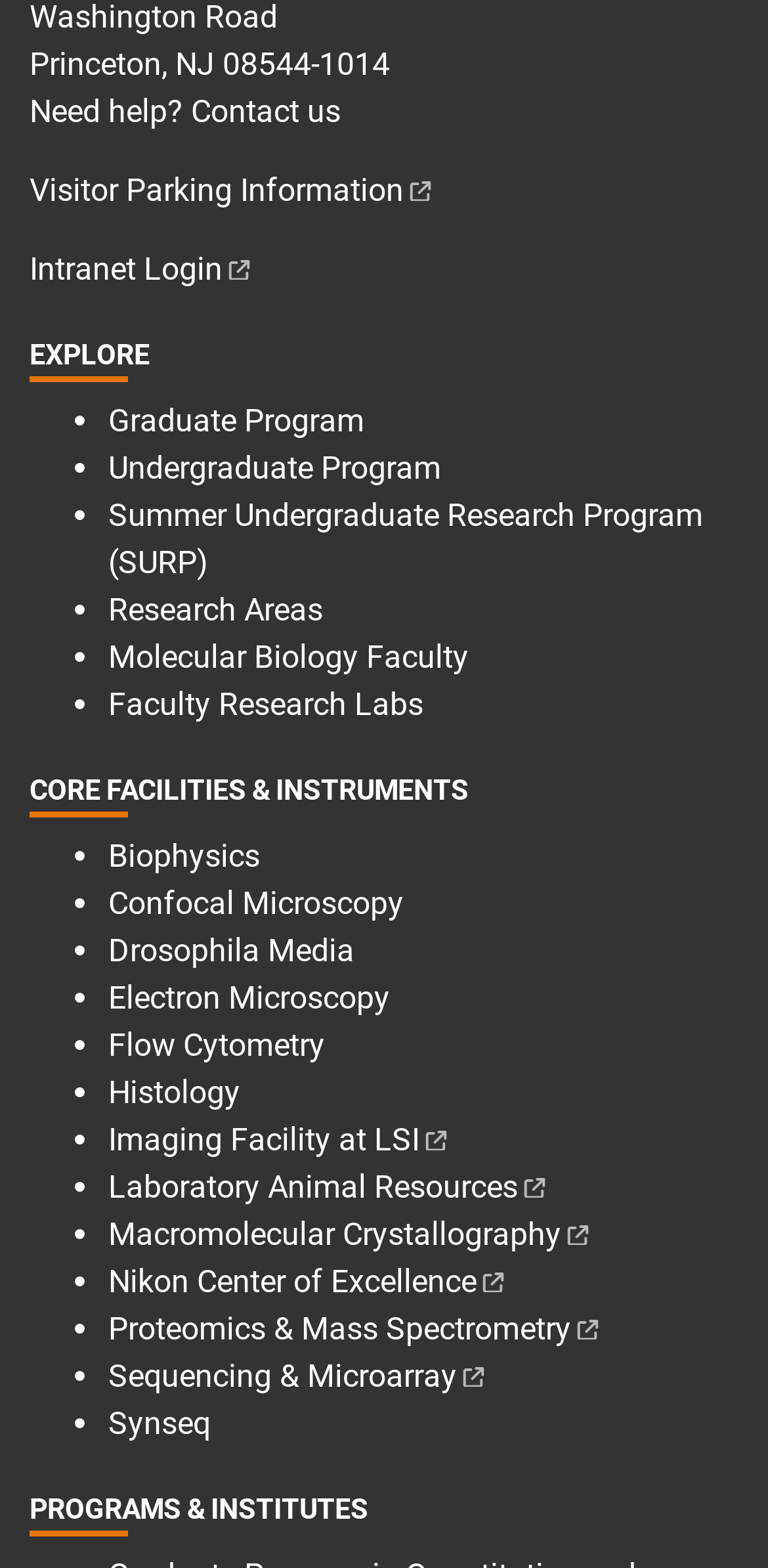Given the description: "Summer Undergraduate Research Program (SURP)", determine the bounding box coordinates of the UI element. The coordinates should be formatted as four float numbers between 0 and 1, [left, top, right, bottom].

[0.141, 0.317, 0.915, 0.371]